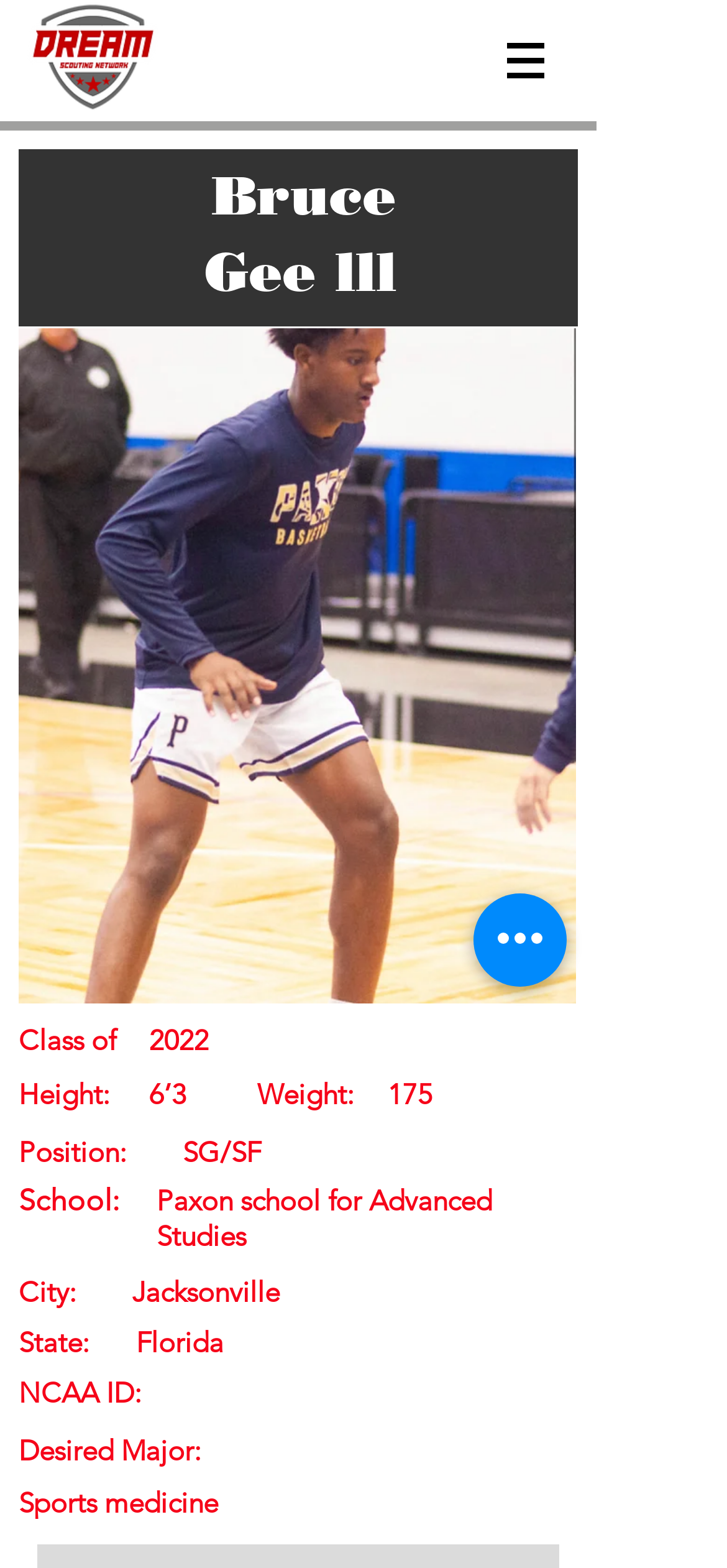Give a one-word or phrase response to the following question: What is Bruce's desired major?

Sports medicine